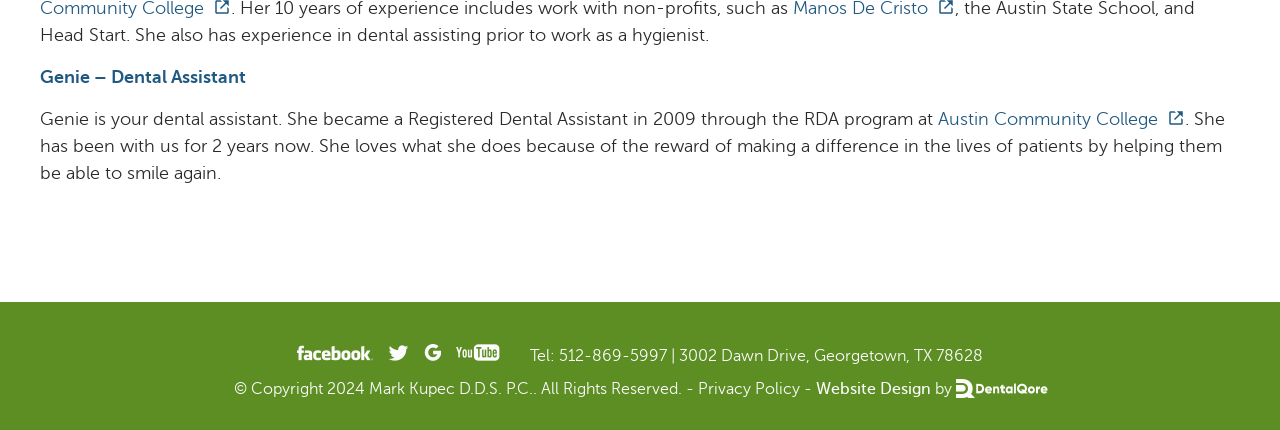Based on the provided description, "alt="youtube"", find the bounding box of the corresponding UI element in the screenshot.

[0.356, 0.803, 0.391, 0.85]